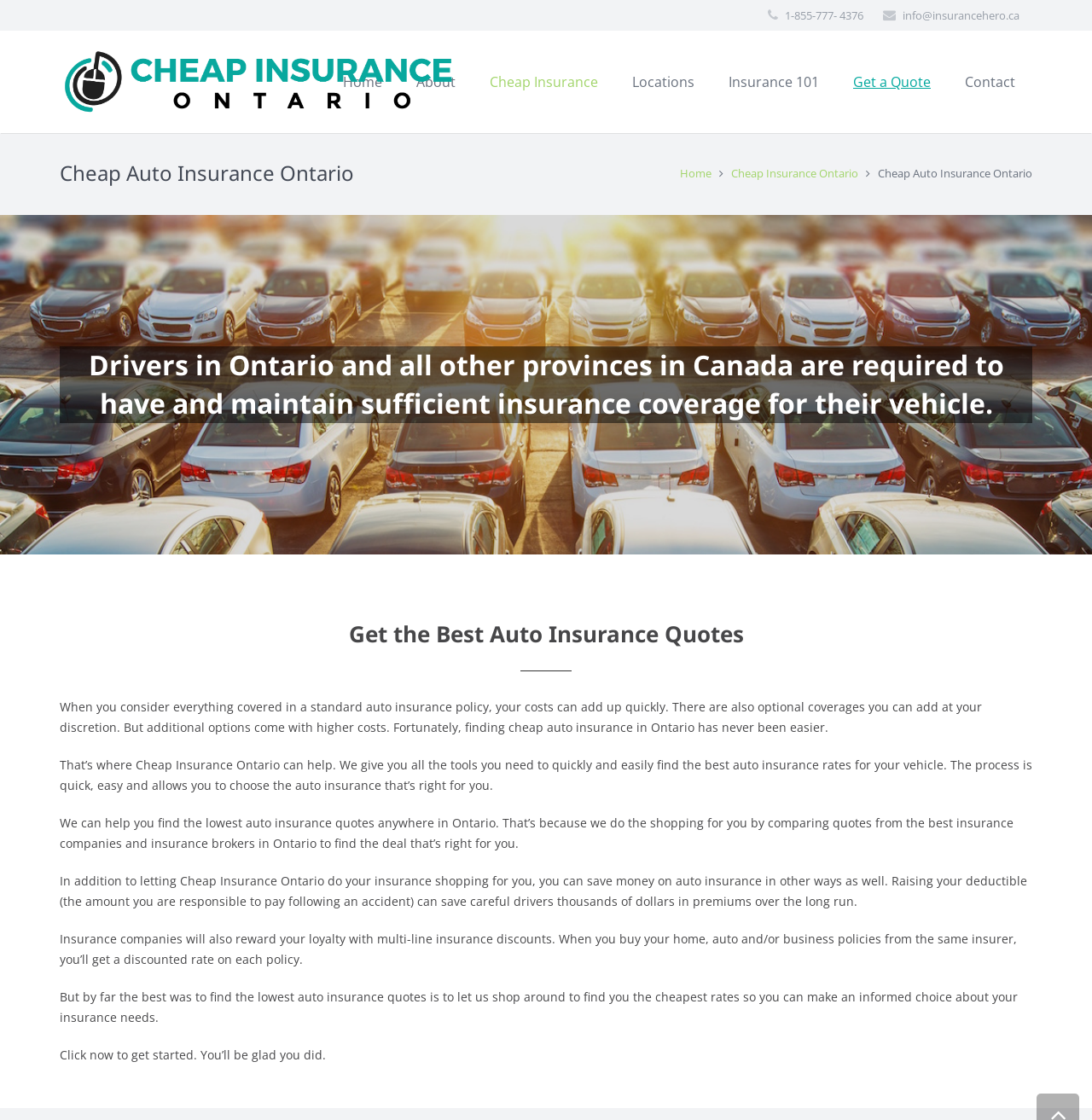Determine the bounding box for the UI element that matches this description: "Get a Quote".

[0.766, 0.027, 0.868, 0.119]